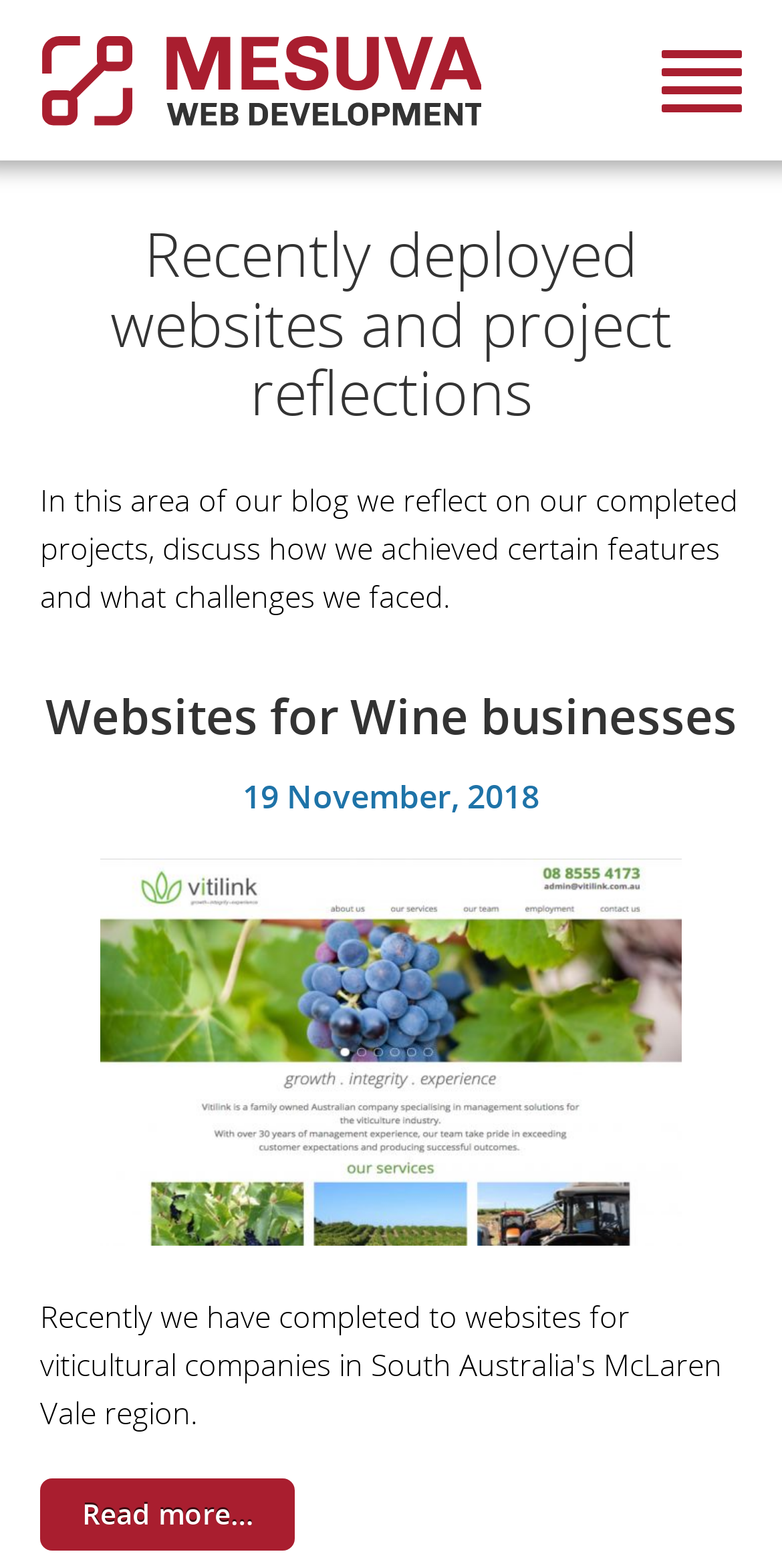Utilize the details in the image to give a detailed response to the question: How many projects are showcased on the webpage?

Although only one project is explicitly displayed on the webpage, the structure and content suggest that there may be more projects listed. The use of a heading 'Recently deployed websites and project reflections' and the presence of a 'Read more…' link imply that there could be additional projects beyond what is initially visible.